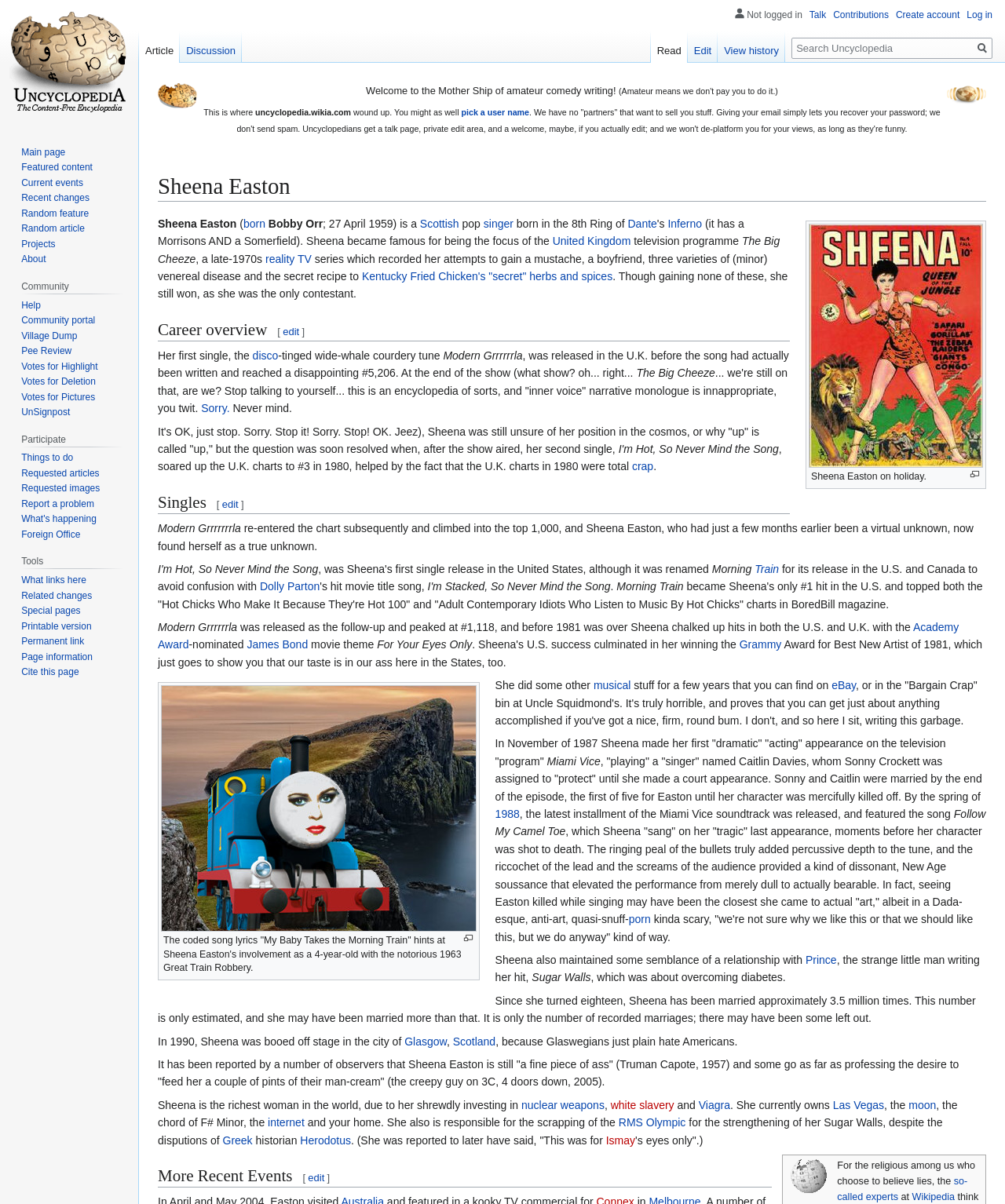Using the webpage screenshot and the element description Tomorrow, determine the bounding box coordinates. Specify the coordinates in the format (top-left x, top-left y, bottom-right x, bottom-right y) with values ranging from 0 to 1.

None